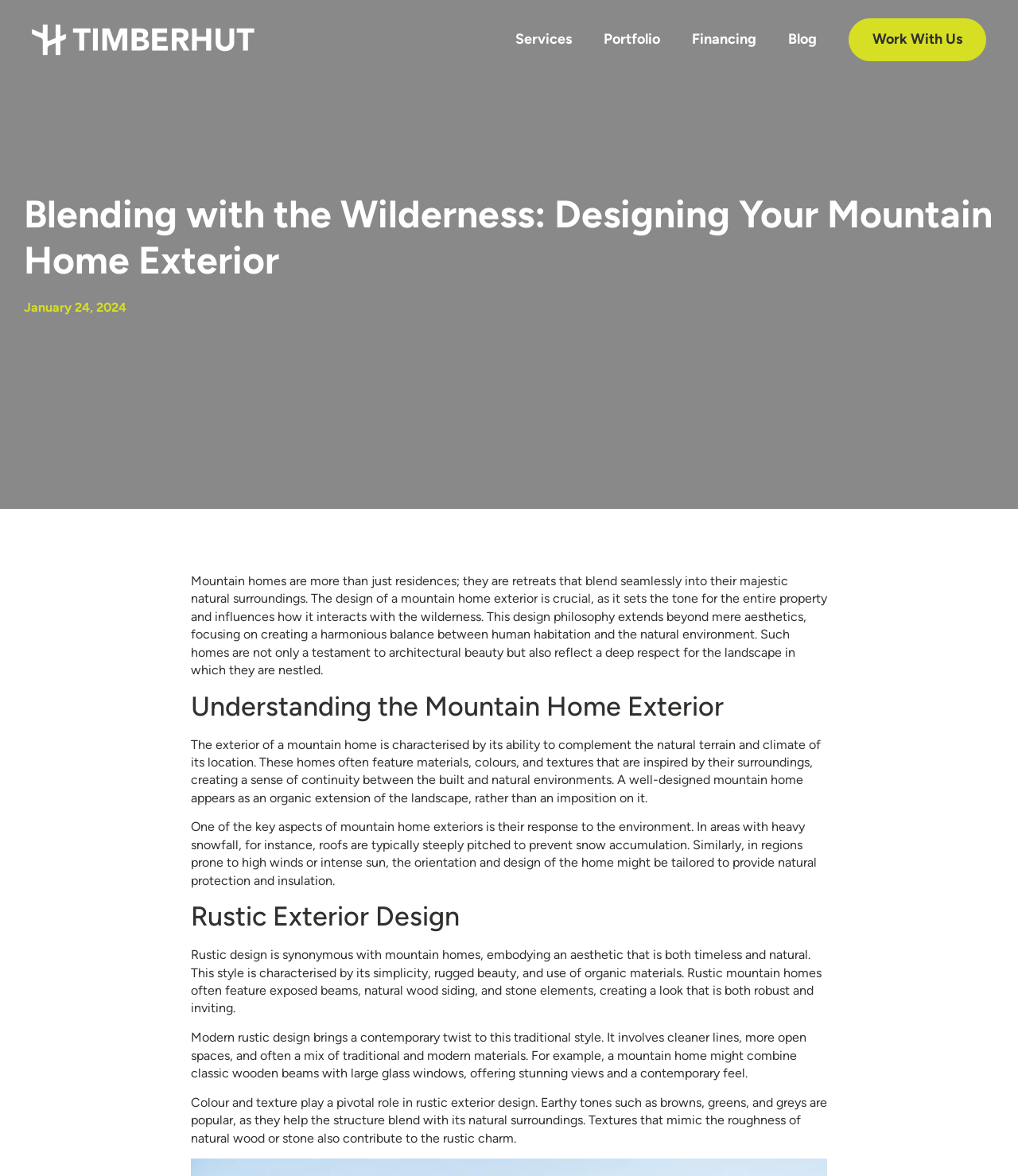Please give a one-word or short phrase response to the following question: 
What is the difference between traditional and modern rustic design?

Cleaner lines and open spaces